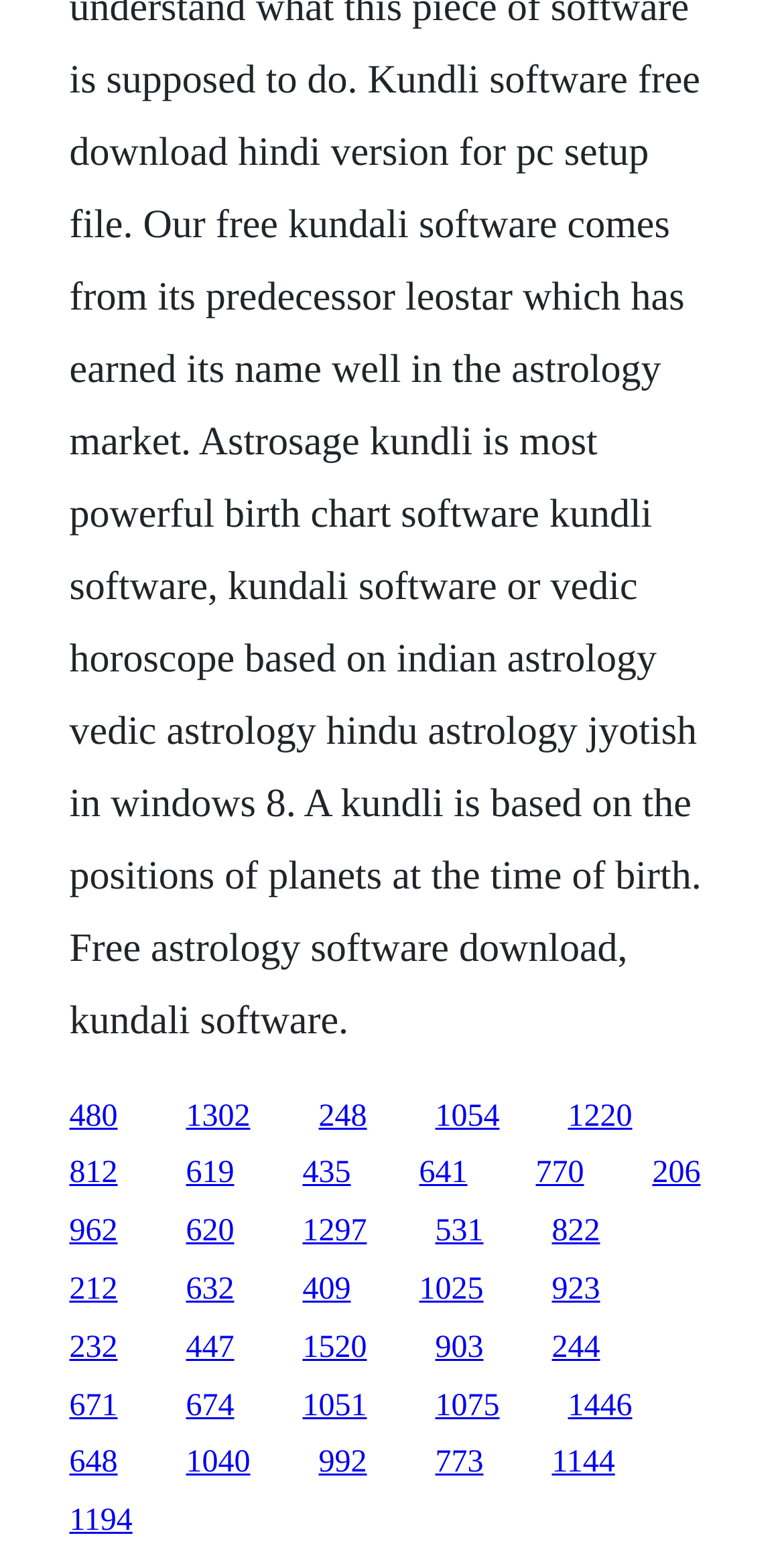Respond to the question below with a single word or phrase:
What is the vertical position of the link '480' relative to the link '1302'?

Above